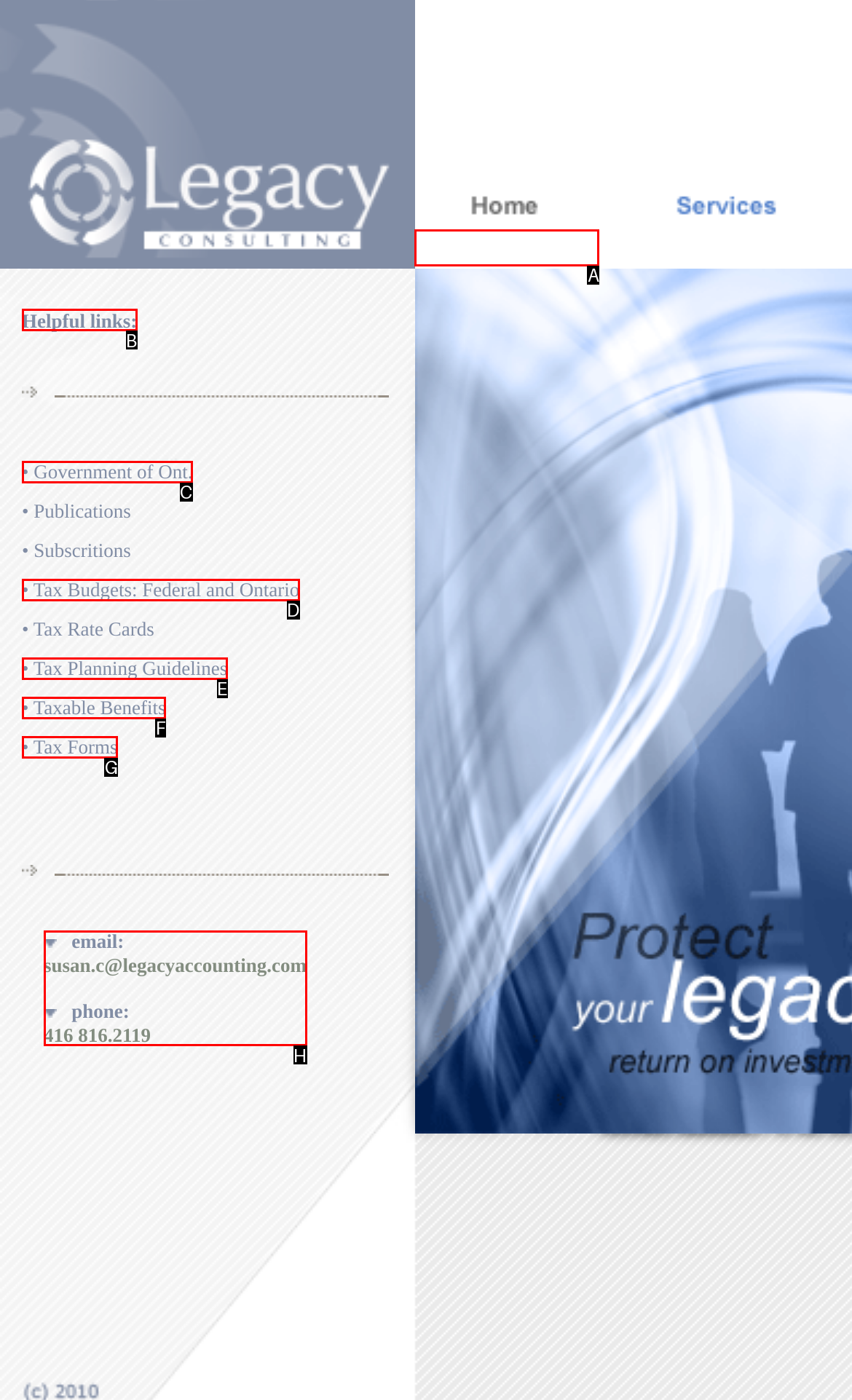Identify the correct UI element to click to follow this instruction: Click on Home page
Respond with the letter of the appropriate choice from the displayed options.

A